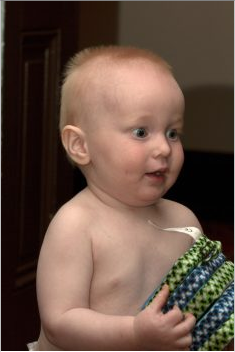Give a thorough caption for the picture.

This charming photograph captures a baby, identified as Benton, who is about a year old. His expression is one of curiosity and wonder, with wide eyes and a slight smile that suggests he is engaged and happy. The baby is partially covered by a colorful blanket made with a blue and green pattern, which adds to the image's warmth and playful feel. The background is slightly blurred, focusing attention on the adorable subject, while soft lighting enhances the baby's delicate features. This image seems to embody the joy and innocence of early childhood. The photograph was taken by Henry Hartley on March 16, 2011.